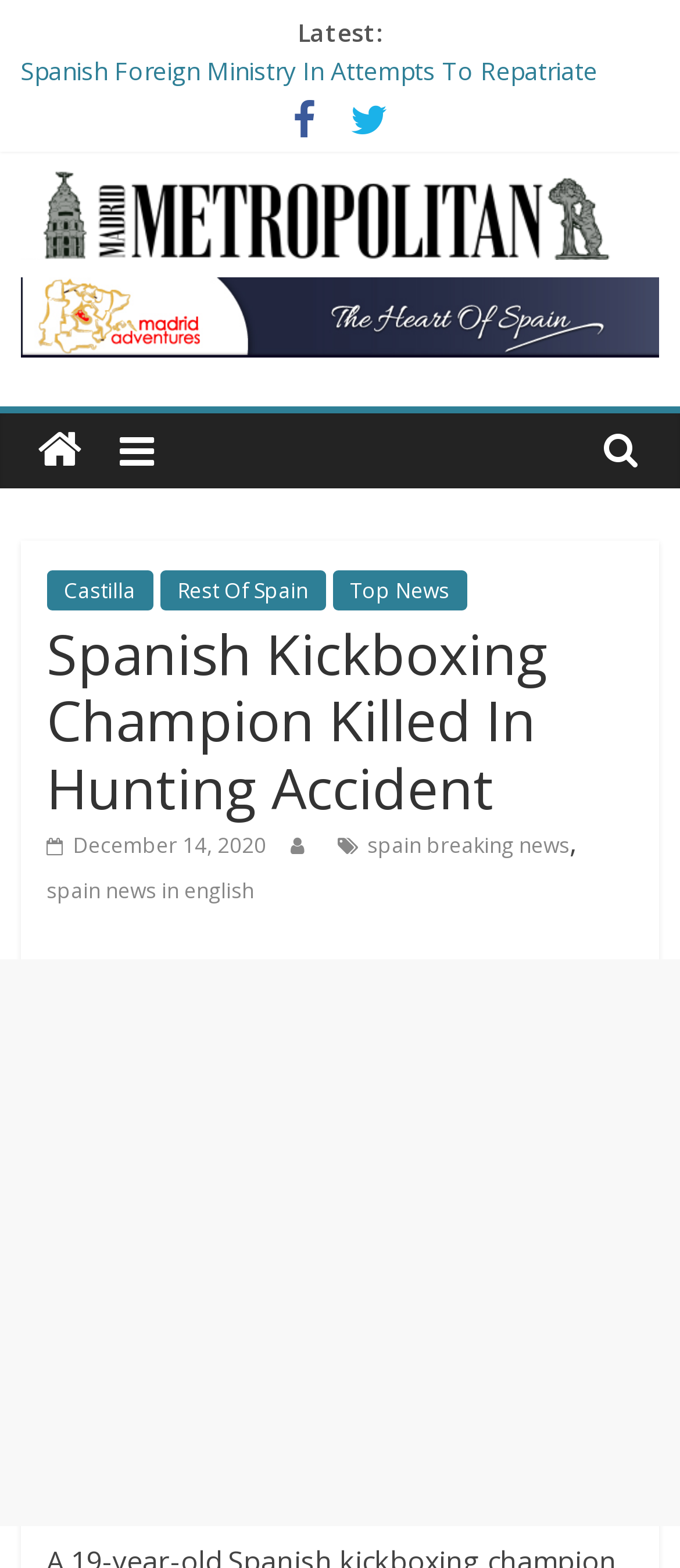What is the date of the article 'Spanish Kickboxing Champion Killed In Hunting Accident'?
Please answer the question with as much detail as possible using the screenshot.

I found the answer by looking at the article heading 'Spanish Kickboxing Champion Killed In Hunting Accident' and finding the date mentioned below it. The date is 'uf133 December 14, 2020', which suggests that the article was published on this date.